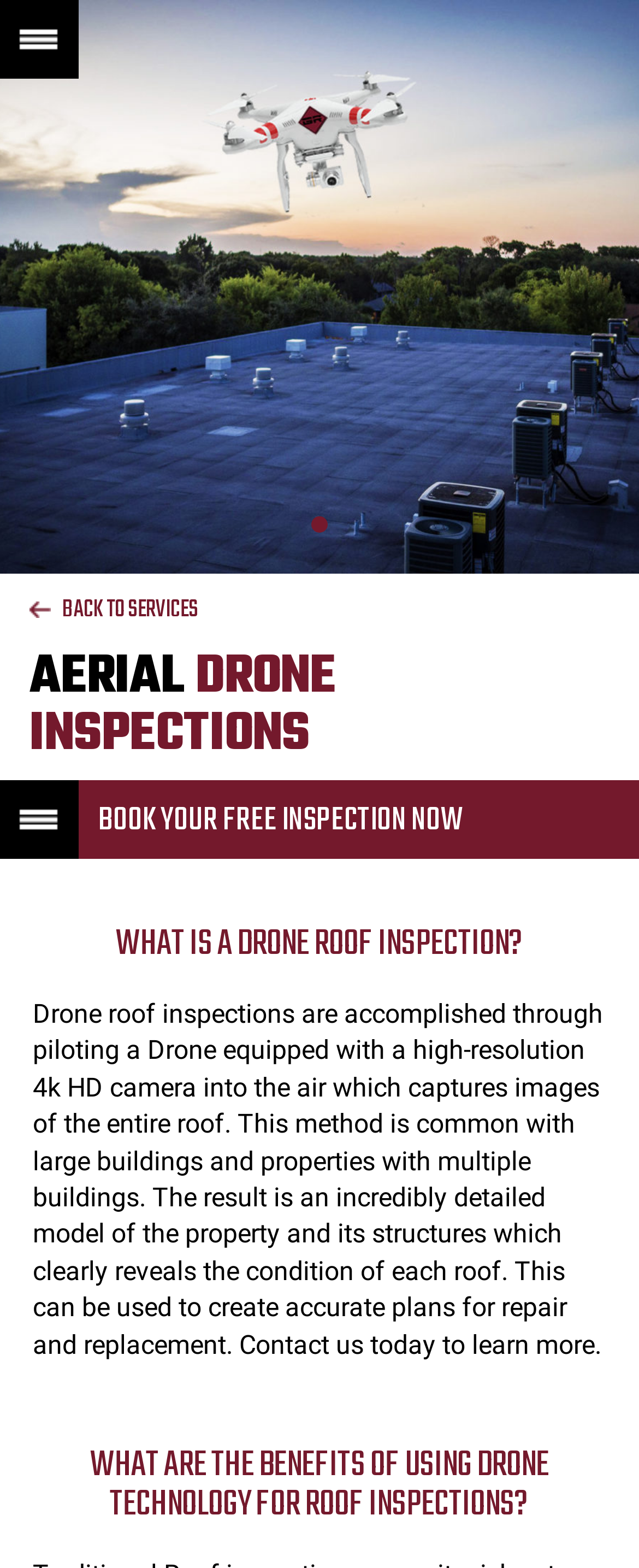Identify and extract the main heading of the webpage.

AERIAL DRONE INSPECTIONS